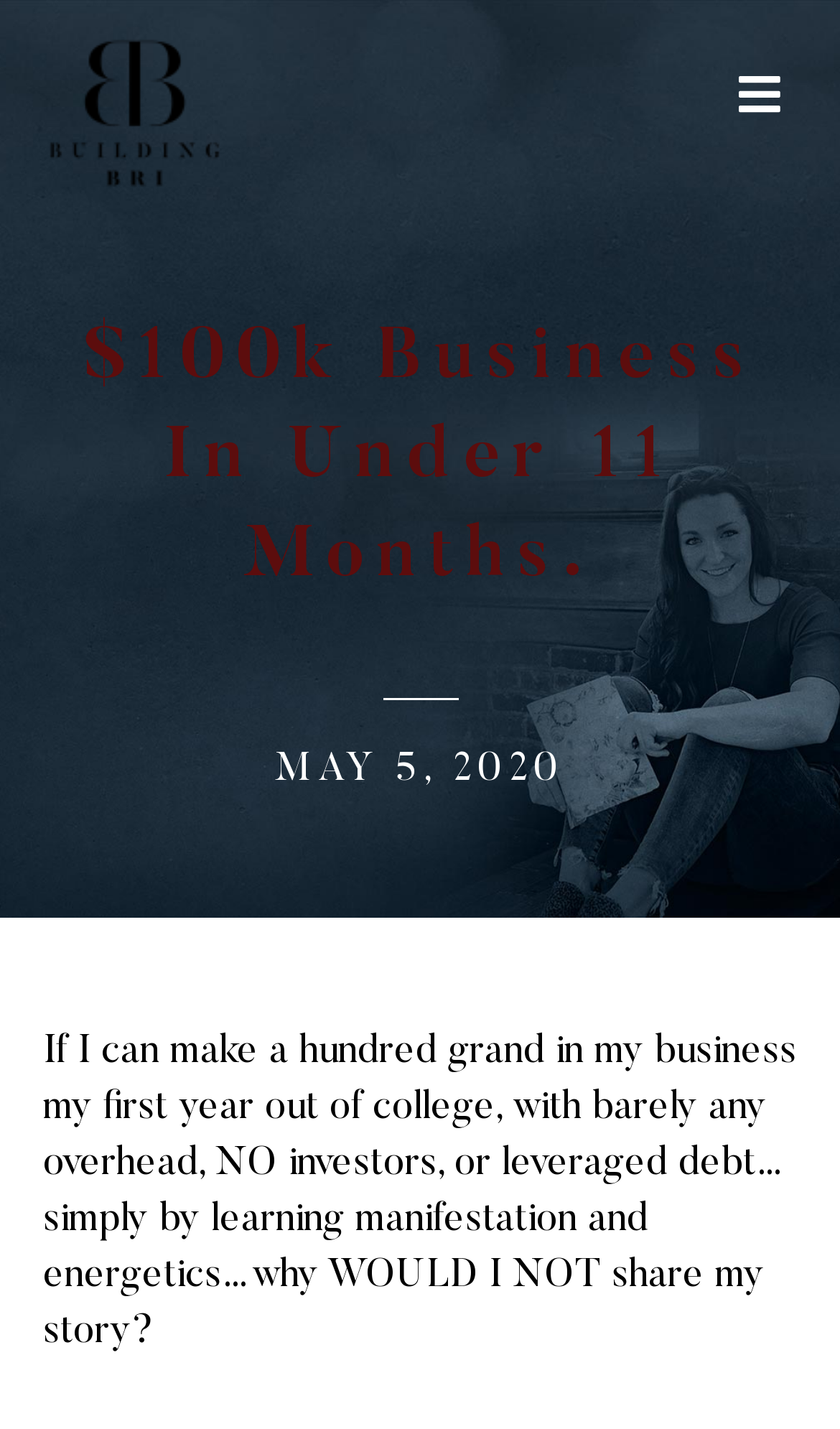Provide a brief response to the question using a single word or phrase: 
Who is the author of the webpage?

Brianna Mosher